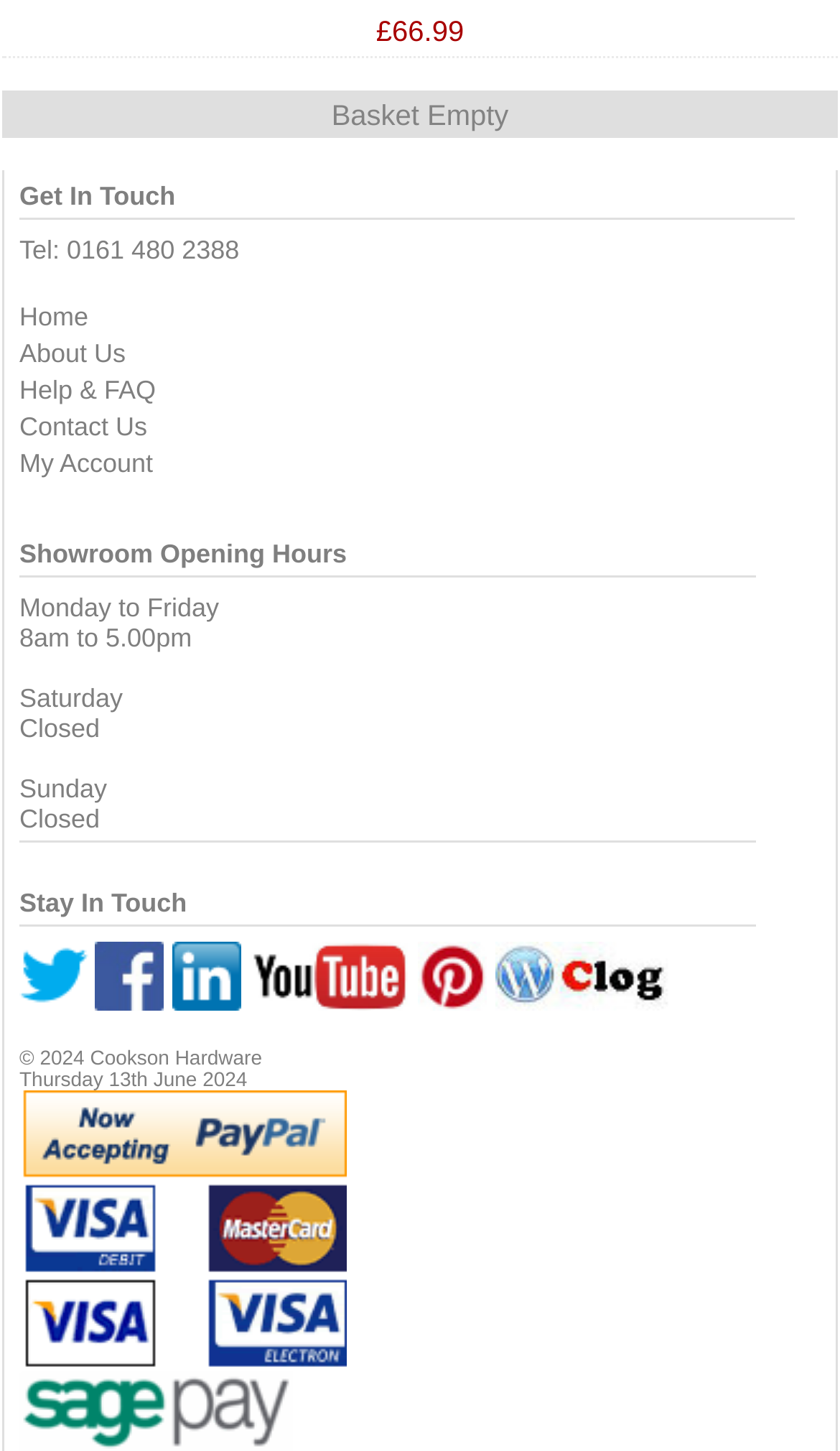What is the copyright year of Cookson Hardware?
Using the information from the image, answer the question thoroughly.

The copyright information is mentioned at the bottom of the webpage, and it states that the copyright year is 2024, belonging to Cookson Hardware.